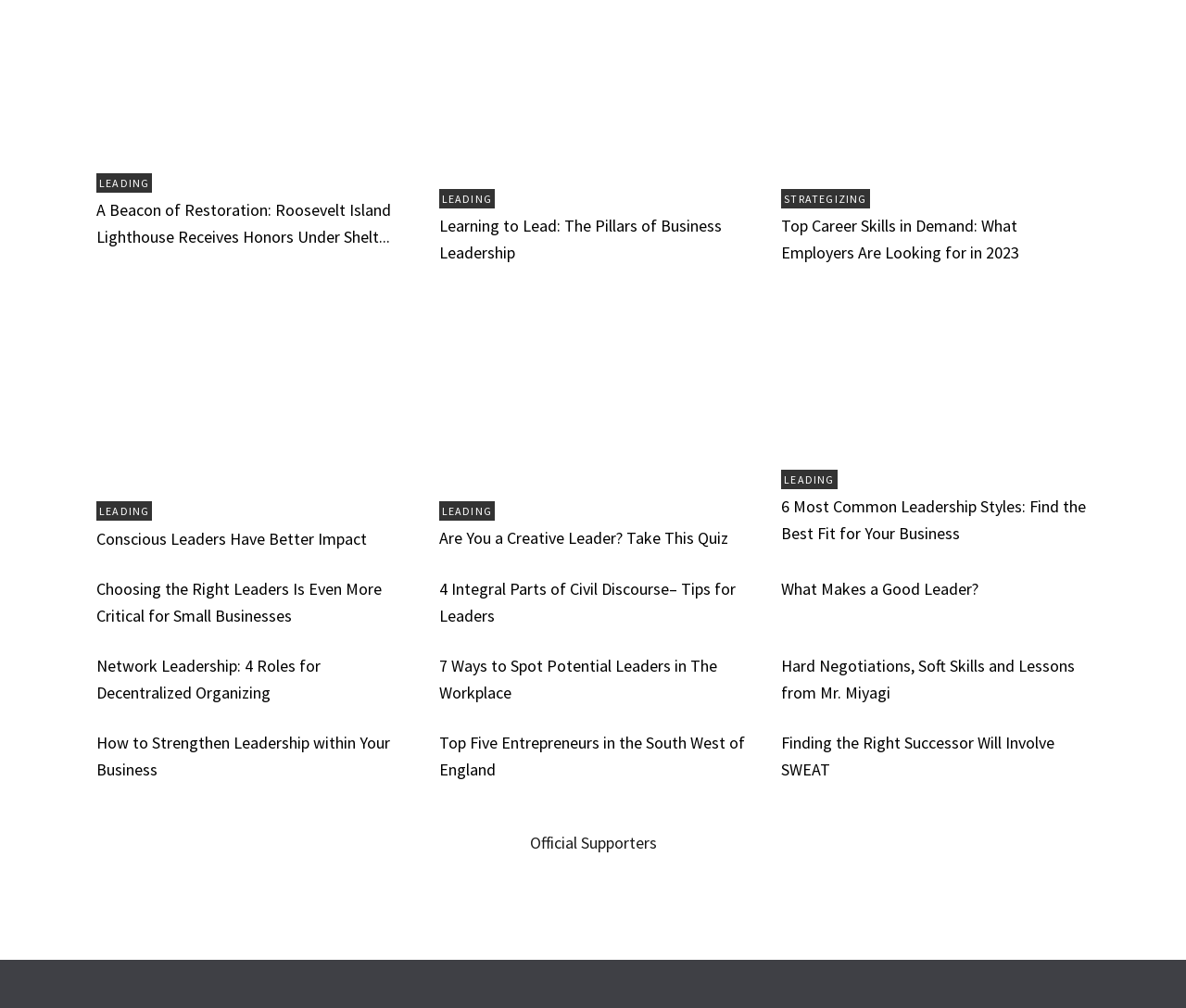Find the bounding box coordinates of the area that needs to be clicked in order to achieve the following instruction: "Click on 'A Beacon of Restoration: Roosevelt Island Lighthouse Receives Honors Under Shelton Haynes’ Leadership'". The coordinates should be specified as four float numbers between 0 and 1, i.e., [left, top, right, bottom].

[0.081, 0.13, 0.341, 0.151]